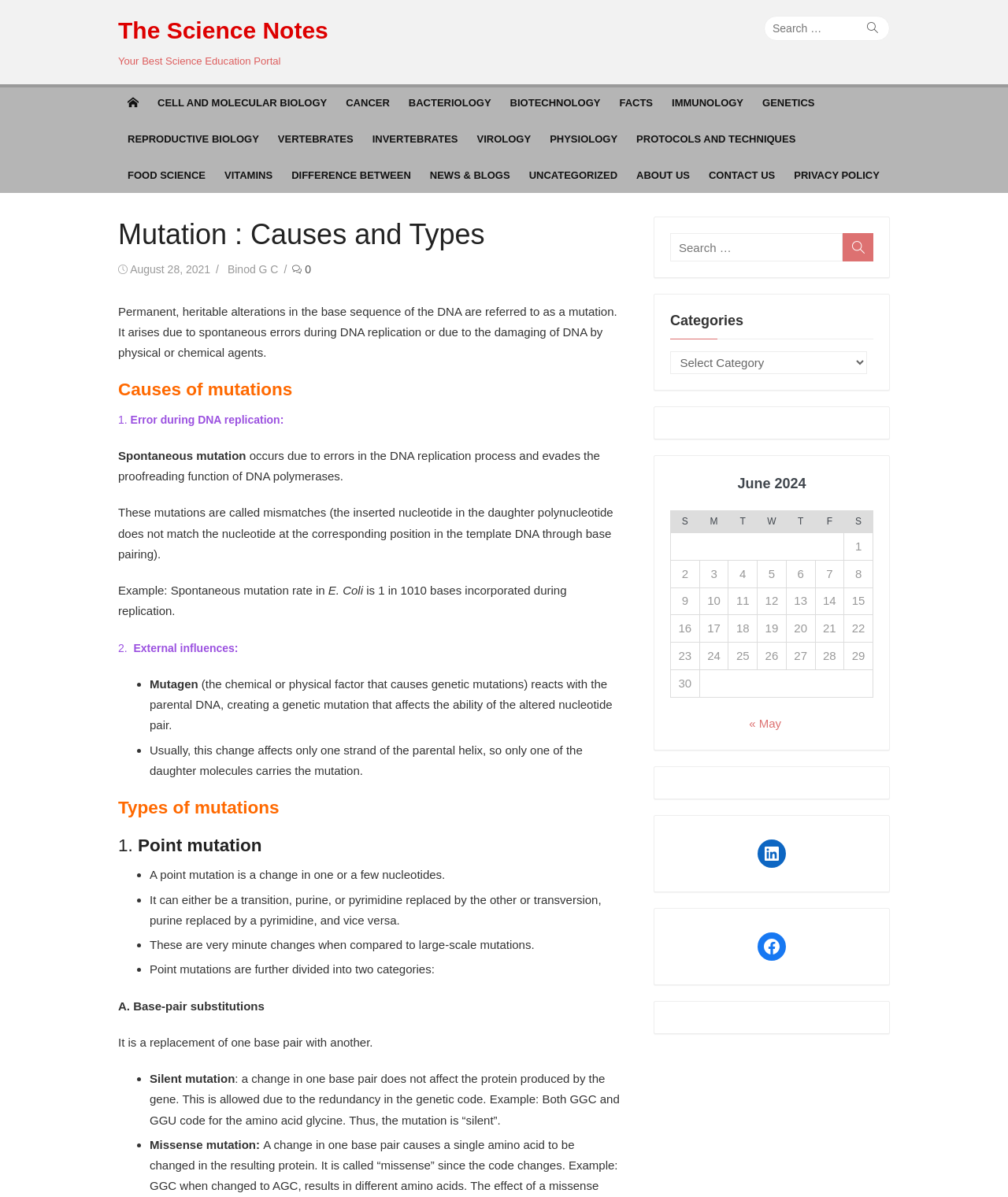Who is the author of the article?
From the screenshot, supply a one-word or short-phrase answer.

Binod G C